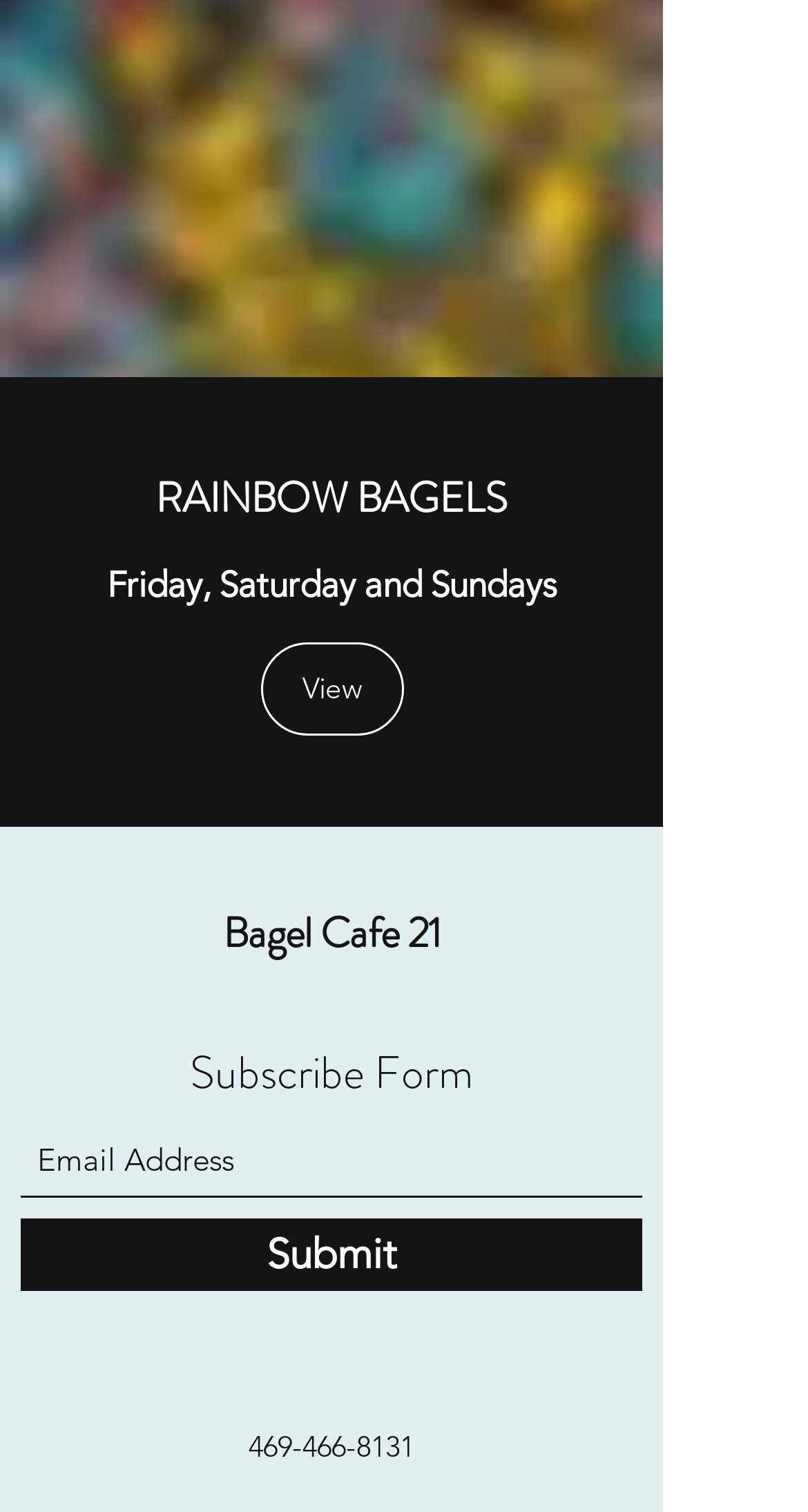Please determine the bounding box coordinates for the element with the description: "Bagel Cafe 21".

[0.276, 0.597, 0.545, 0.637]